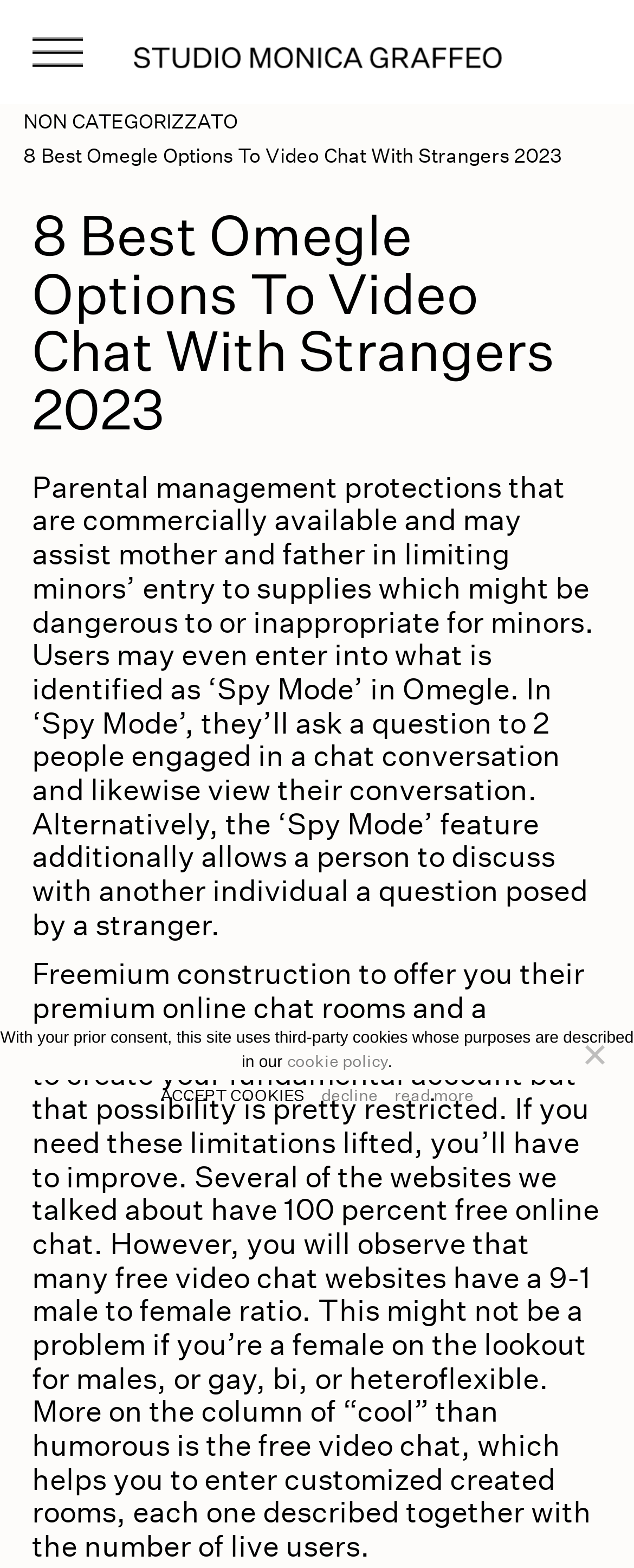From the webpage screenshot, predict the bounding box coordinates (top-left x, top-left y, bottom-right x, bottom-right y) for the UI element described here: decline

[0.506, 0.692, 0.596, 0.706]